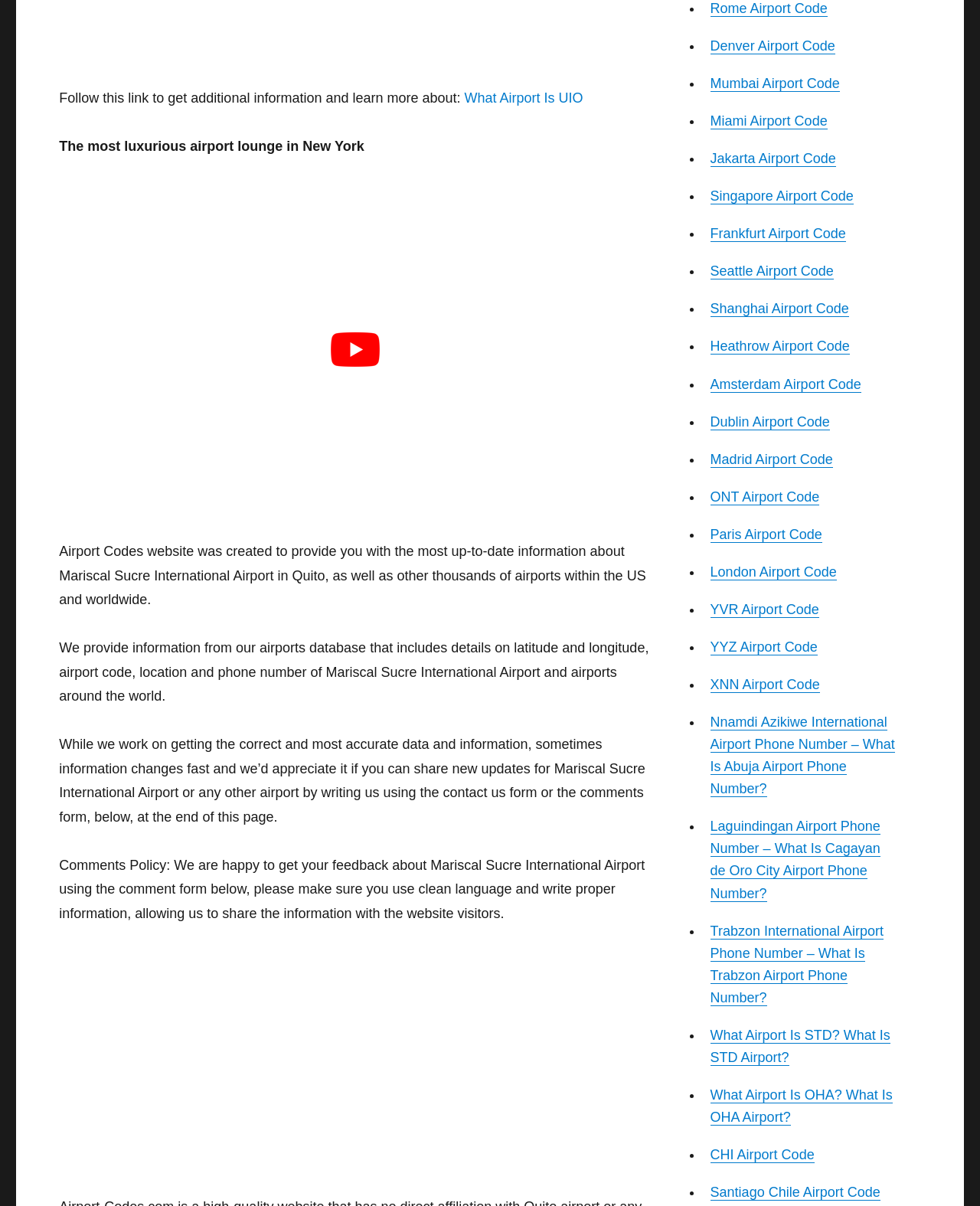Refer to the image and provide an in-depth answer to the question: 
How can users provide feedback about Mariscal Sucre International Airport?

The answer can be found in the StaticText element with the text 'Comments Policy: We are happy to get your feedback about Mariscal Sucre International Airport using the comment form below, please make sure you use clean language and write proper information, allowing us to share the information with the website visitors.' which is located at the bottom of the webpage.